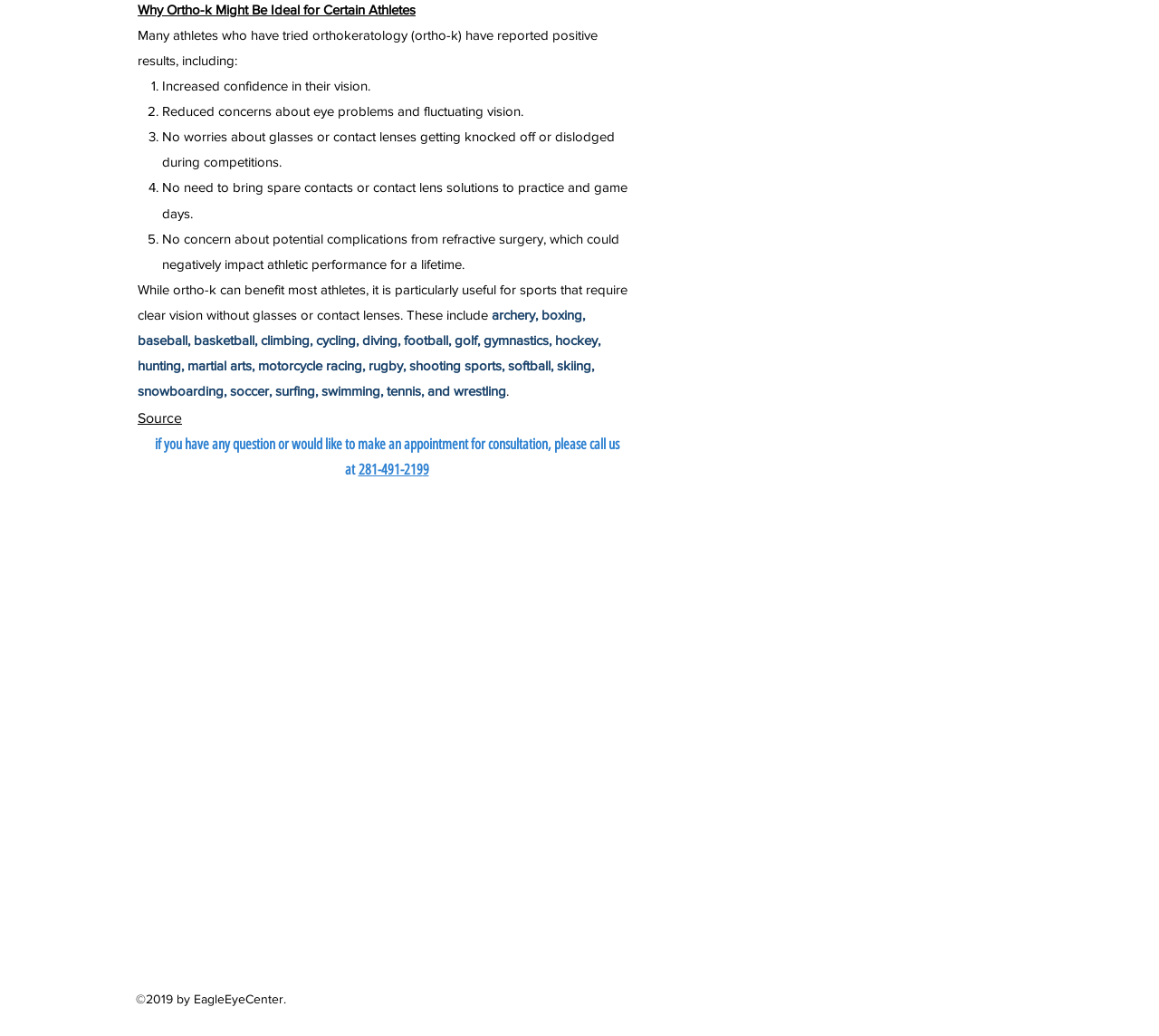Using the details in the image, give a detailed response to the question below:
What is ortho-k ideal for?

Based on the webpage content, ortho-k is ideal for certain athletes who require clear vision without glasses or contact lenses, such as those participating in sports like archery, boxing, baseball, and others.